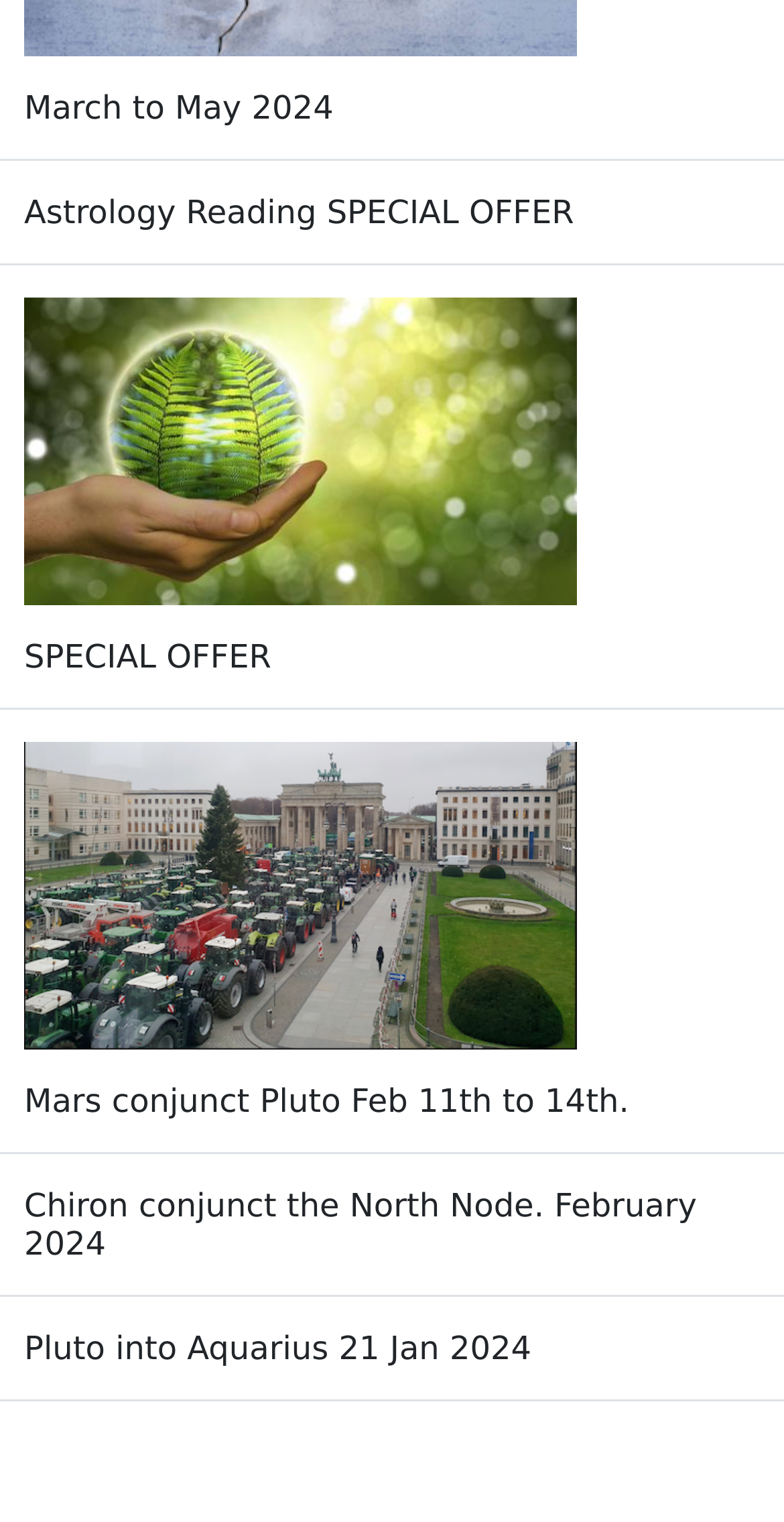What is the date range for Mars conjunct Pluto?
Look at the screenshot and respond with one word or a short phrase.

Feb 11th to 14th